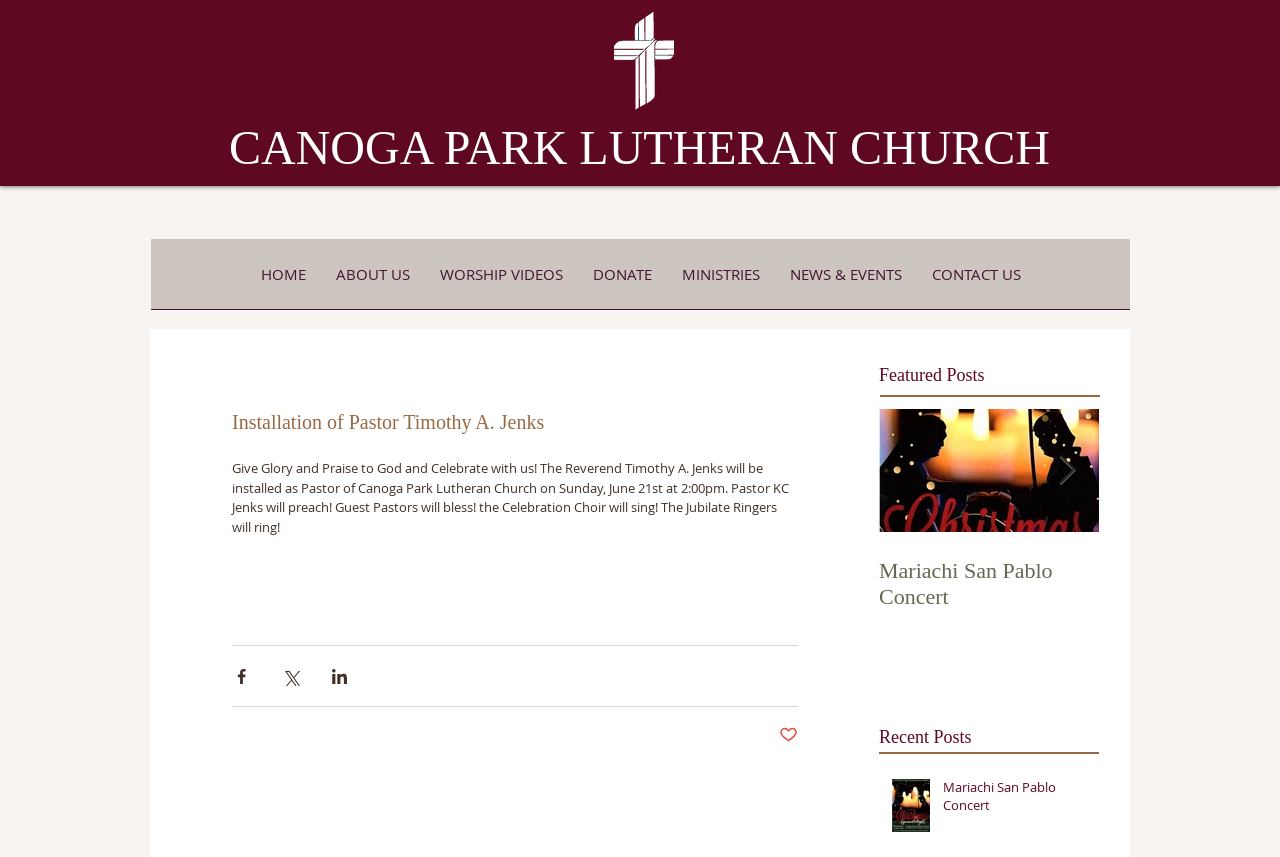Please identify the bounding box coordinates of the element's region that I should click in order to complete the following instruction: "Click the HOME link". The bounding box coordinates consist of four float numbers between 0 and 1, i.e., [left, top, right, bottom].

[0.192, 0.279, 0.25, 0.375]